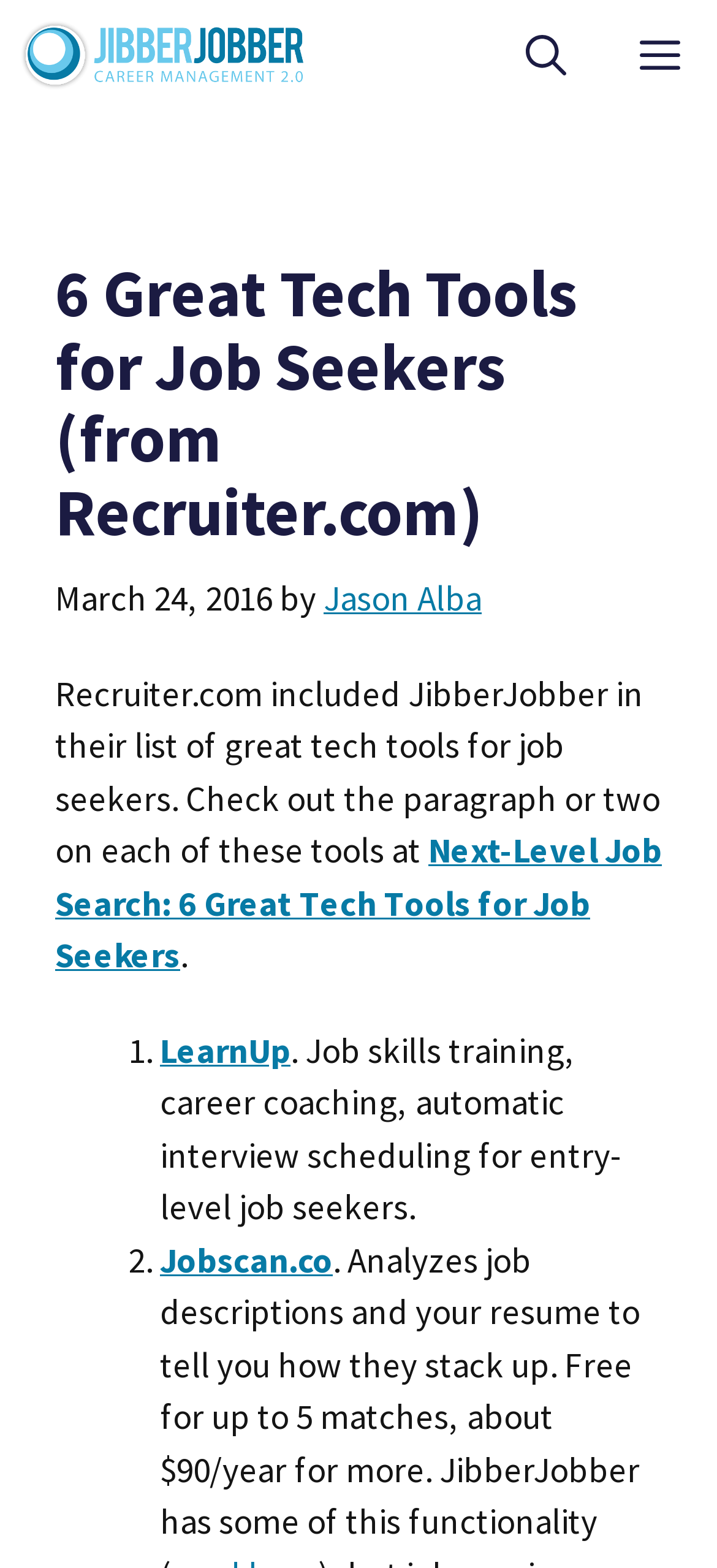Respond to the question below with a single word or phrase:
What is the name of the first tech tool?

LearnUp